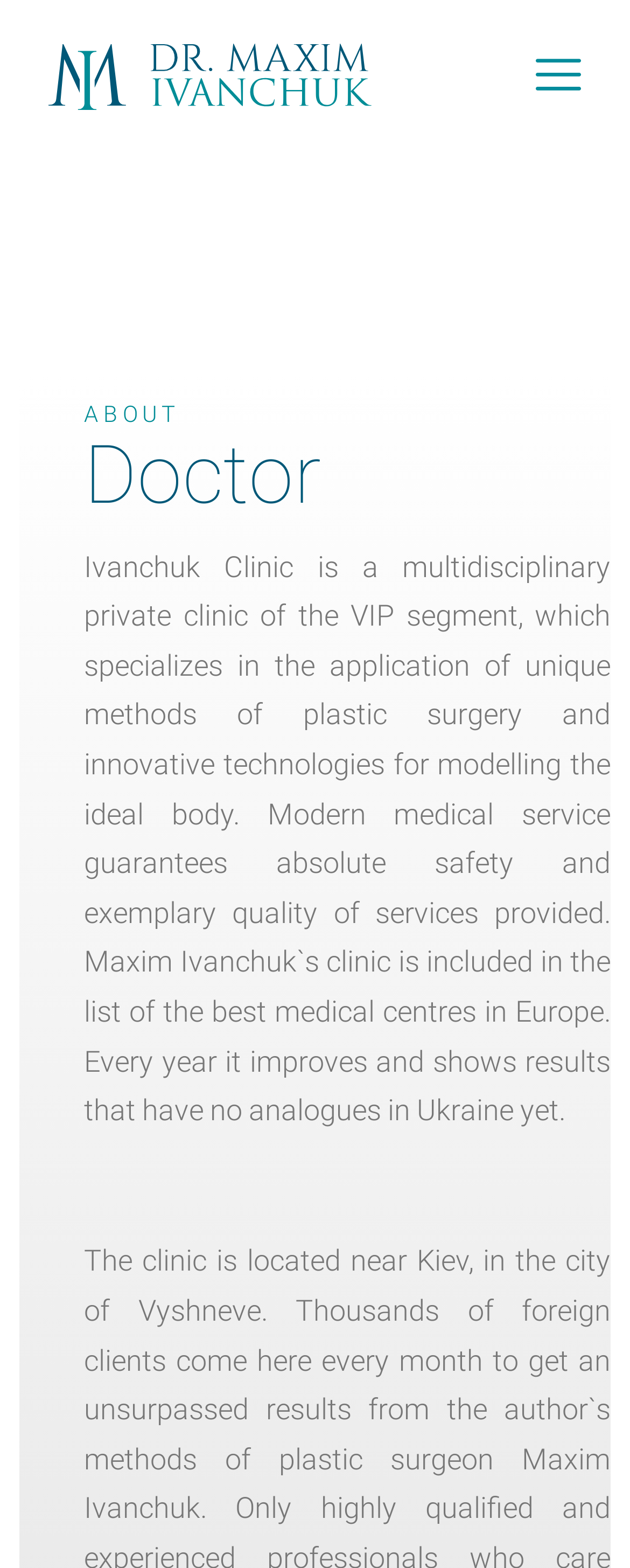Respond to the following question with a brief word or phrase:
What is the name of the clinic?

Ivanchuk Clinic